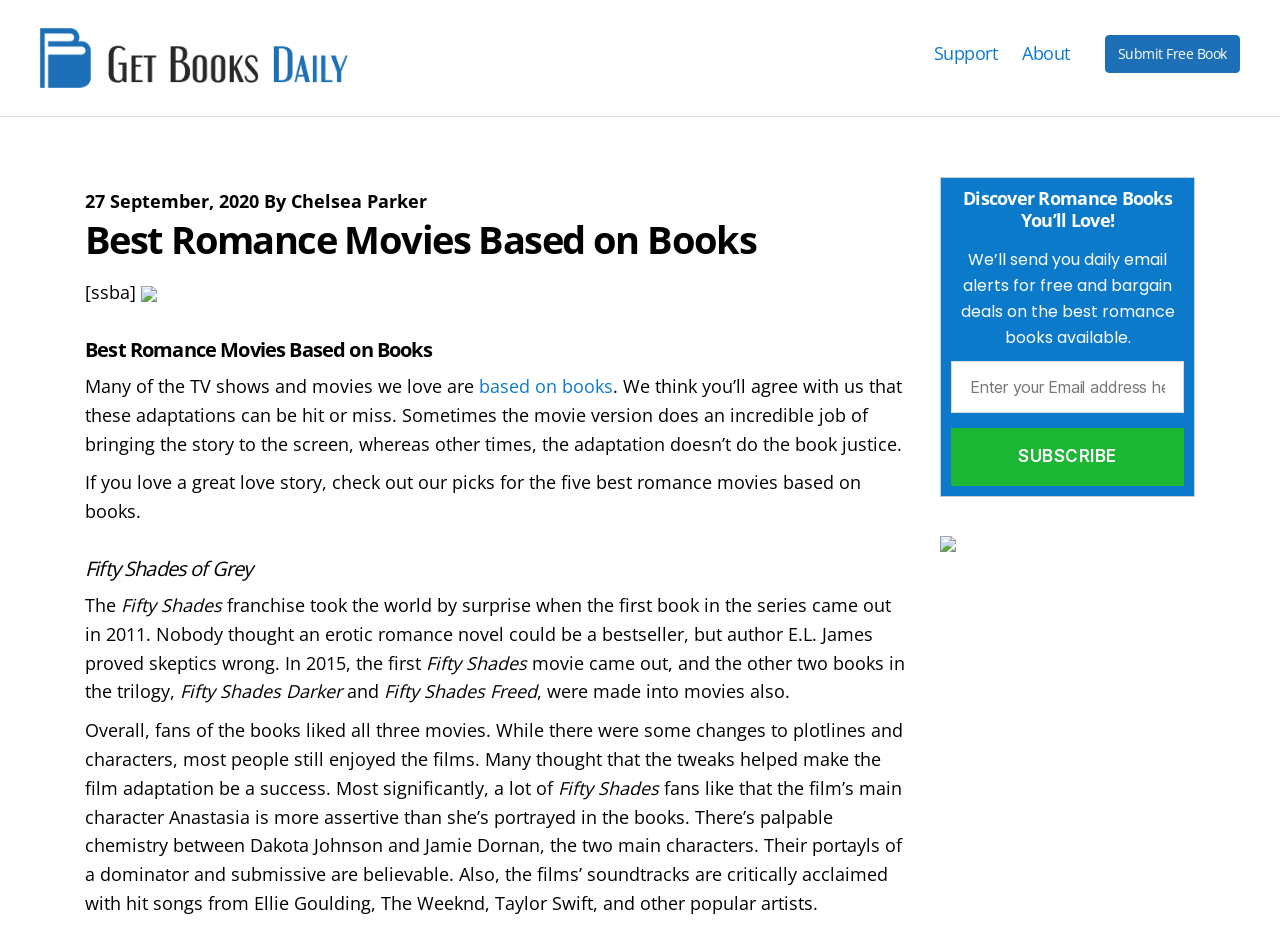What is the purpose of the textbox on the webpage?
Based on the image content, provide your answer in one word or a short phrase.

To enter email address